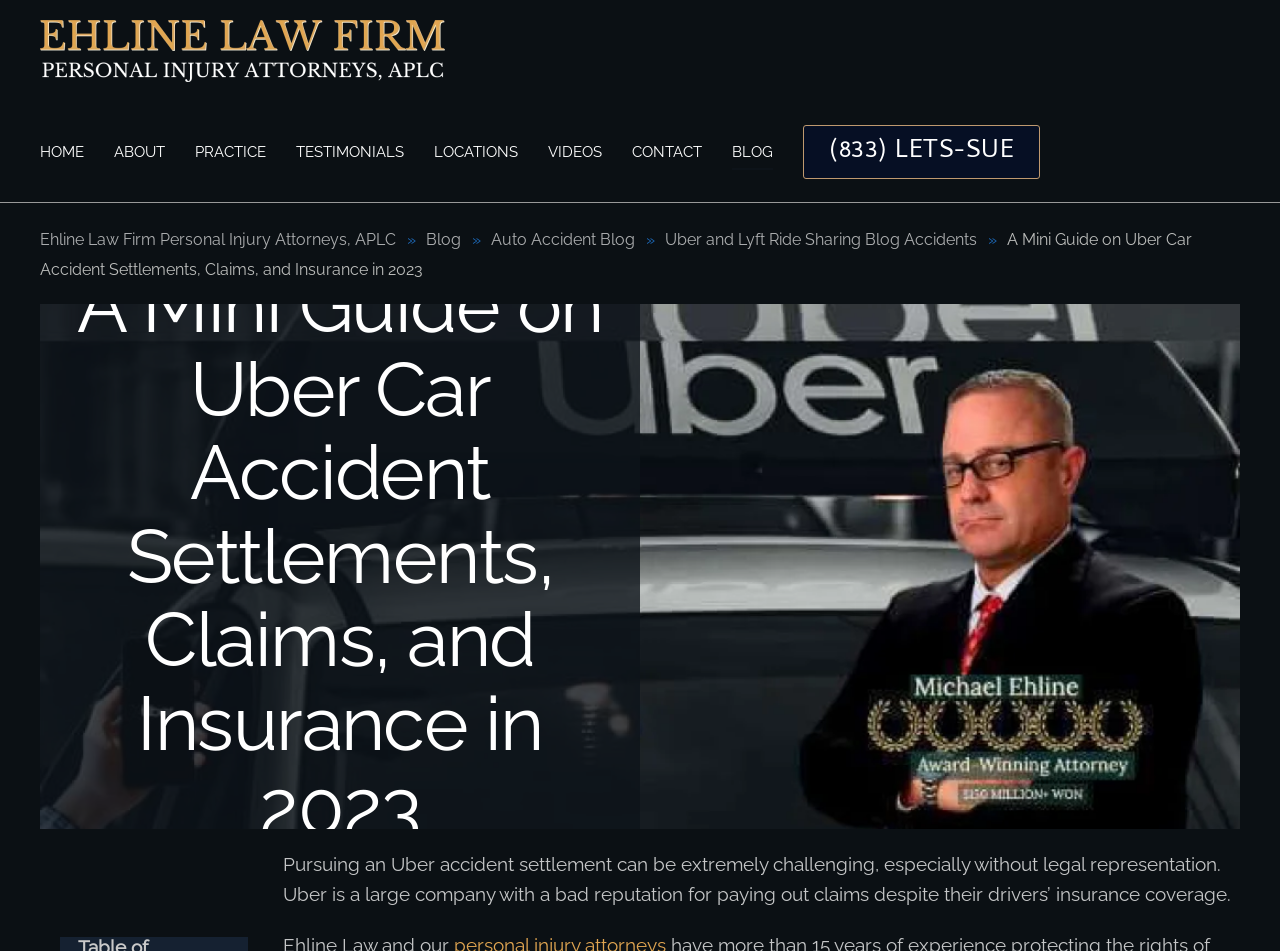Specify the bounding box coordinates of the area to click in order to execute this command: 'Click on 'HOME''. The coordinates should consist of four float numbers ranging from 0 to 1, and should be formatted as [left, top, right, bottom].

[0.031, 0.118, 0.066, 0.202]